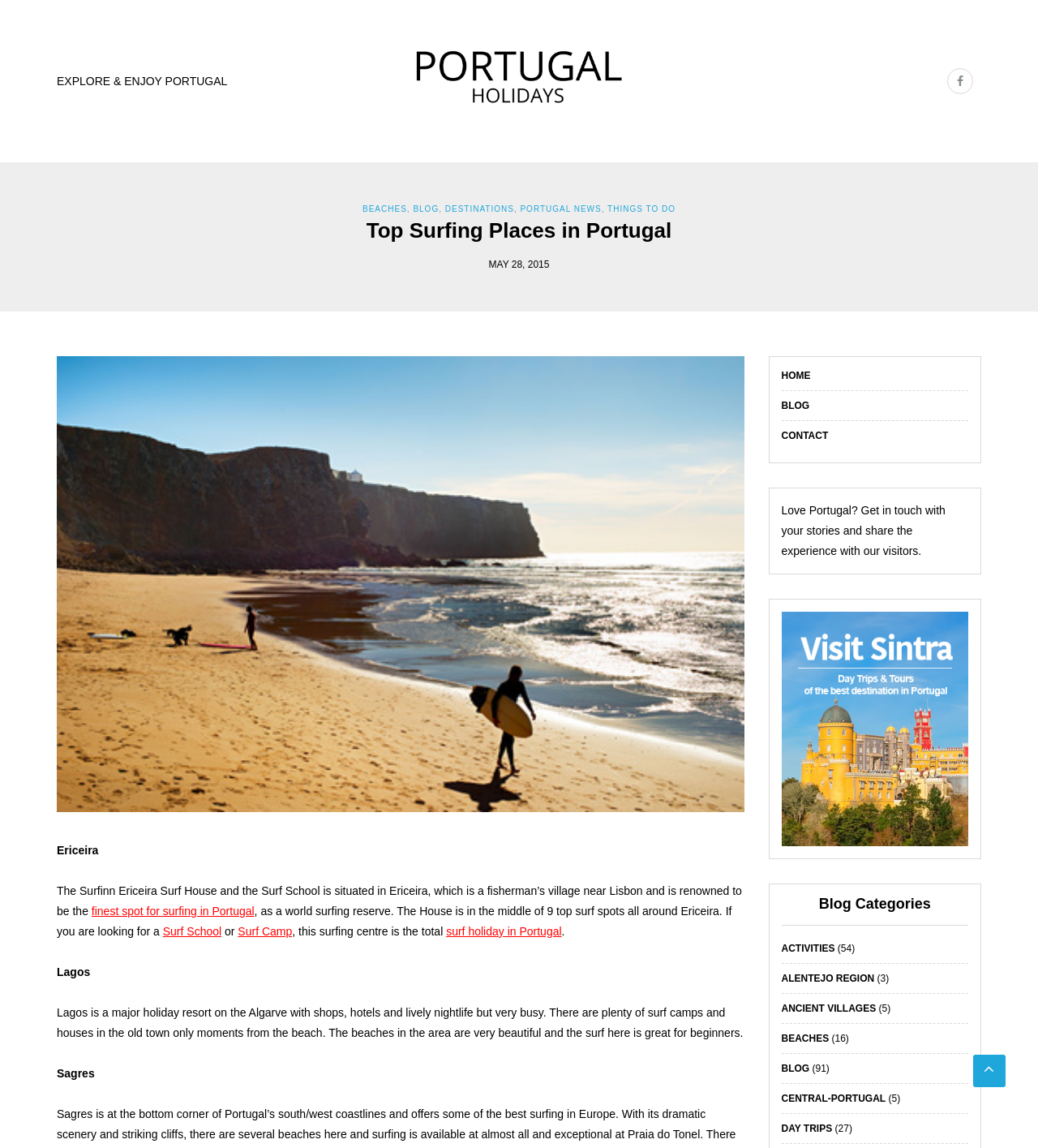What is the purpose of the 'Love Portugal' section?
Please answer the question as detailed as possible.

I found the 'Love Portugal' section on the webpage, which has a text that says 'Love Portugal? Get in touch with your stories and share the experience with our visitors.' This suggests that the purpose of this section is to allow visitors to share their stories and experiences about Portugal.